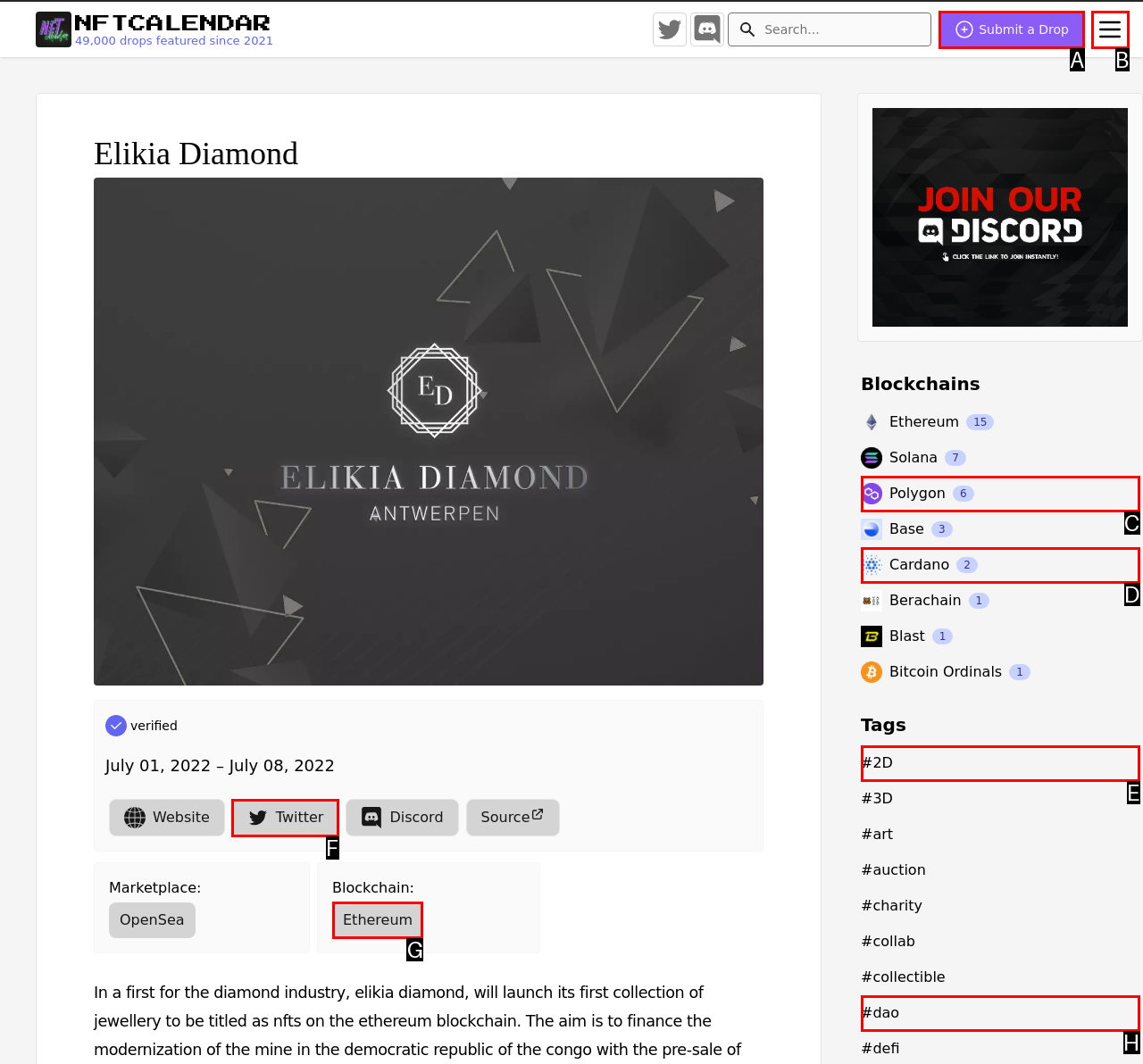Given the task: Learn about Ethereum, indicate which boxed UI element should be clicked. Provide your answer using the letter associated with the correct choice.

G